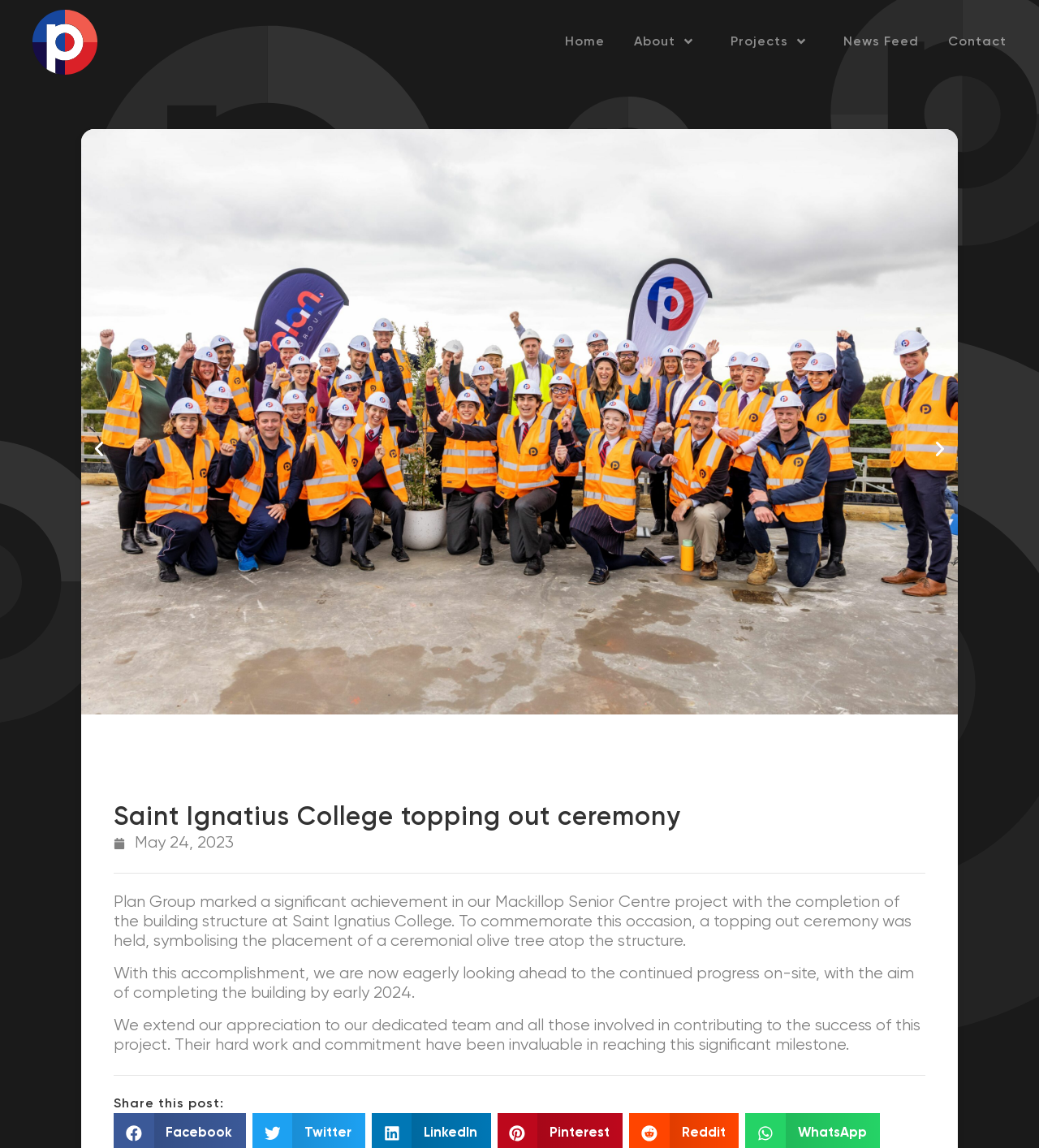Could you highlight the region that needs to be clicked to execute the instruction: "Click the 'Share this post on Facebook' button"?

[0.121, 0.98, 0.136, 0.994]